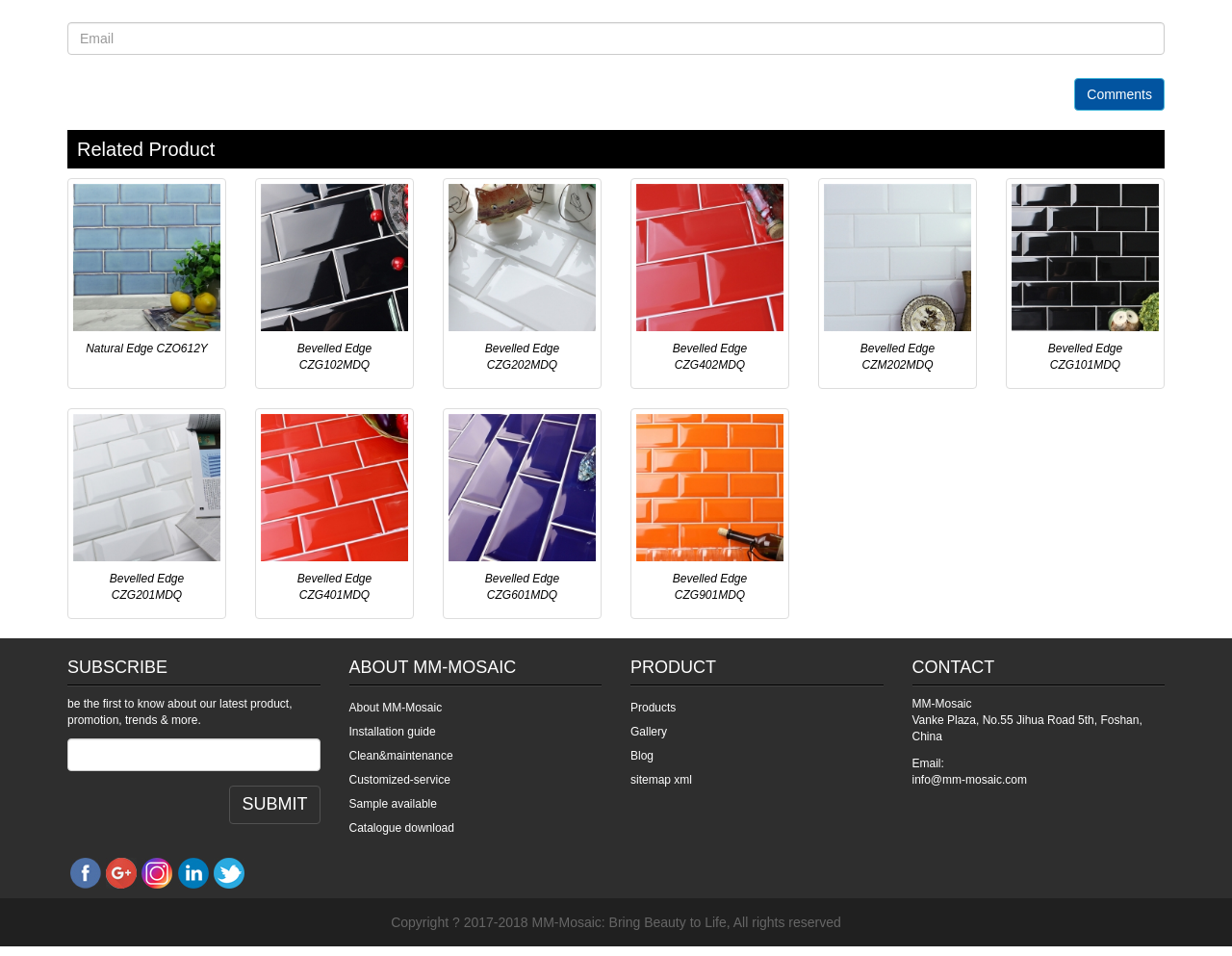Please identify the bounding box coordinates of the clickable area that will allow you to execute the instruction: "Click on Natural Edge CZO612Y".

[0.059, 0.191, 0.18, 0.348]